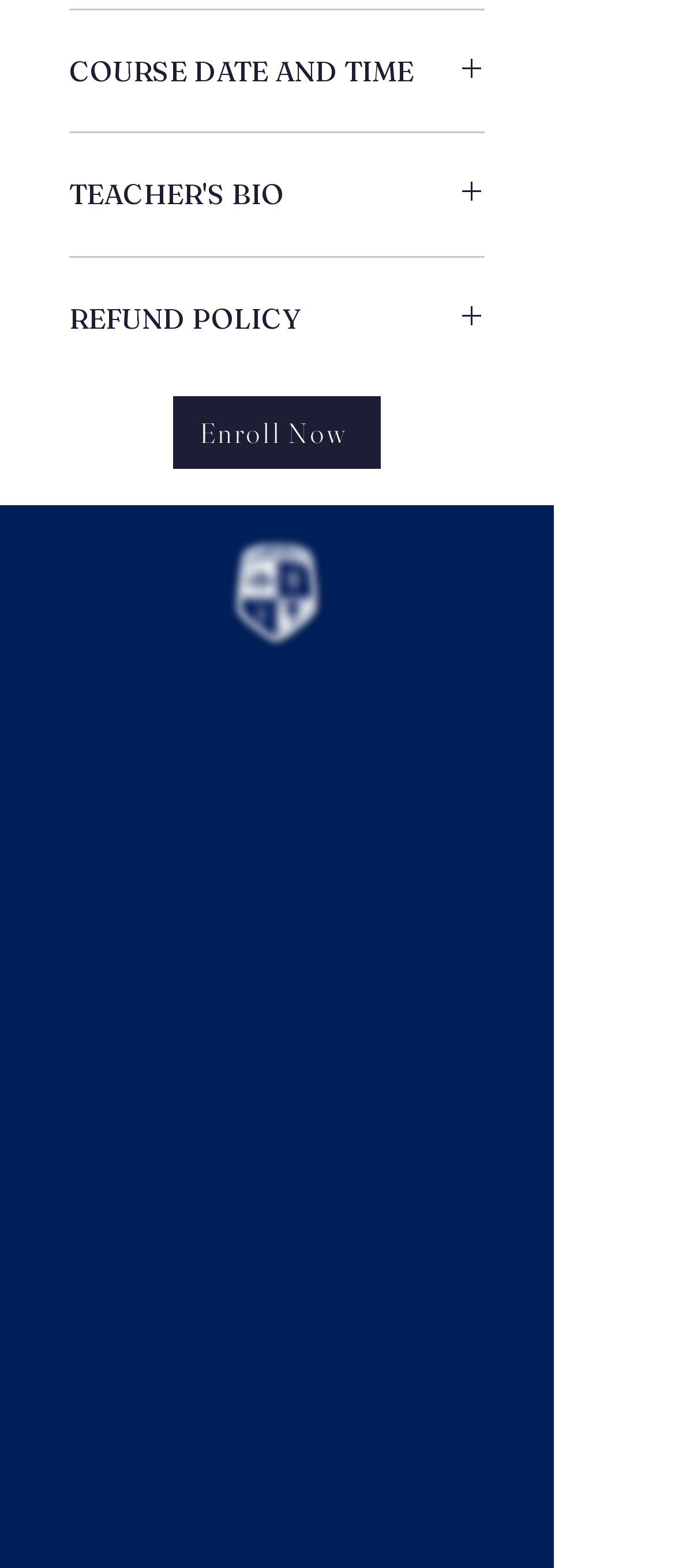Locate the bounding box of the UI element described by: "Courses" in the given webpage screenshot.

[0.354, 0.6, 0.466, 0.617]